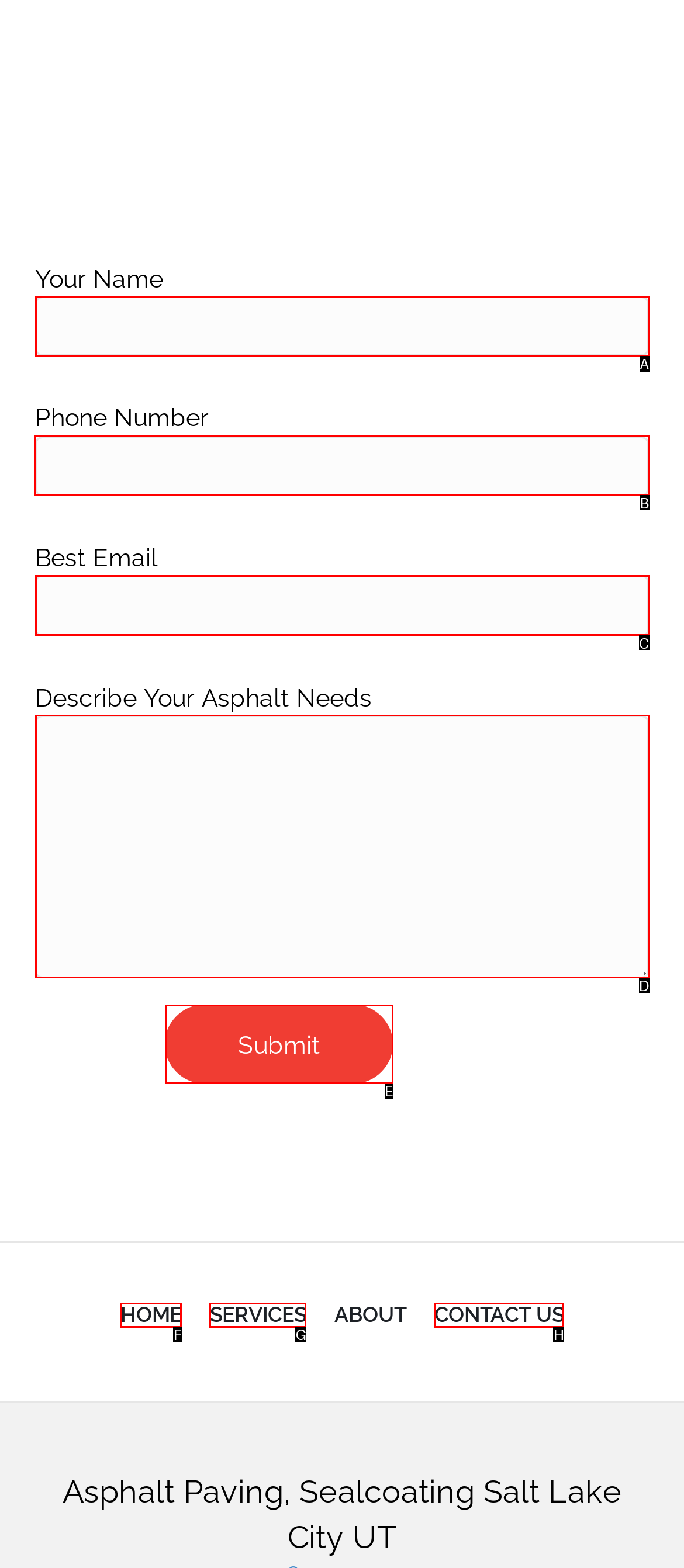Identify the appropriate lettered option to execute the following task: Search for wheat
Respond with the letter of the selected choice.

None